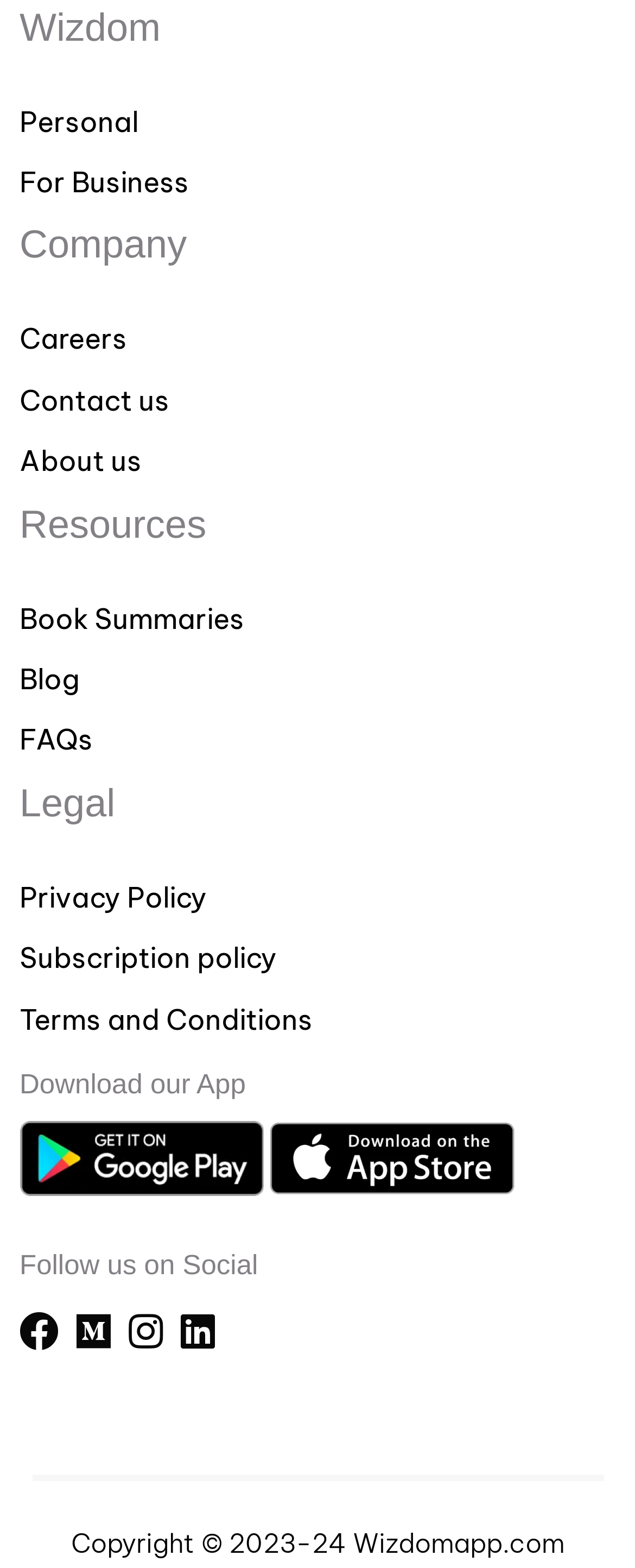Answer the question using only a single word or phrase: 
What is the copyright year of the webpage?

2023-24